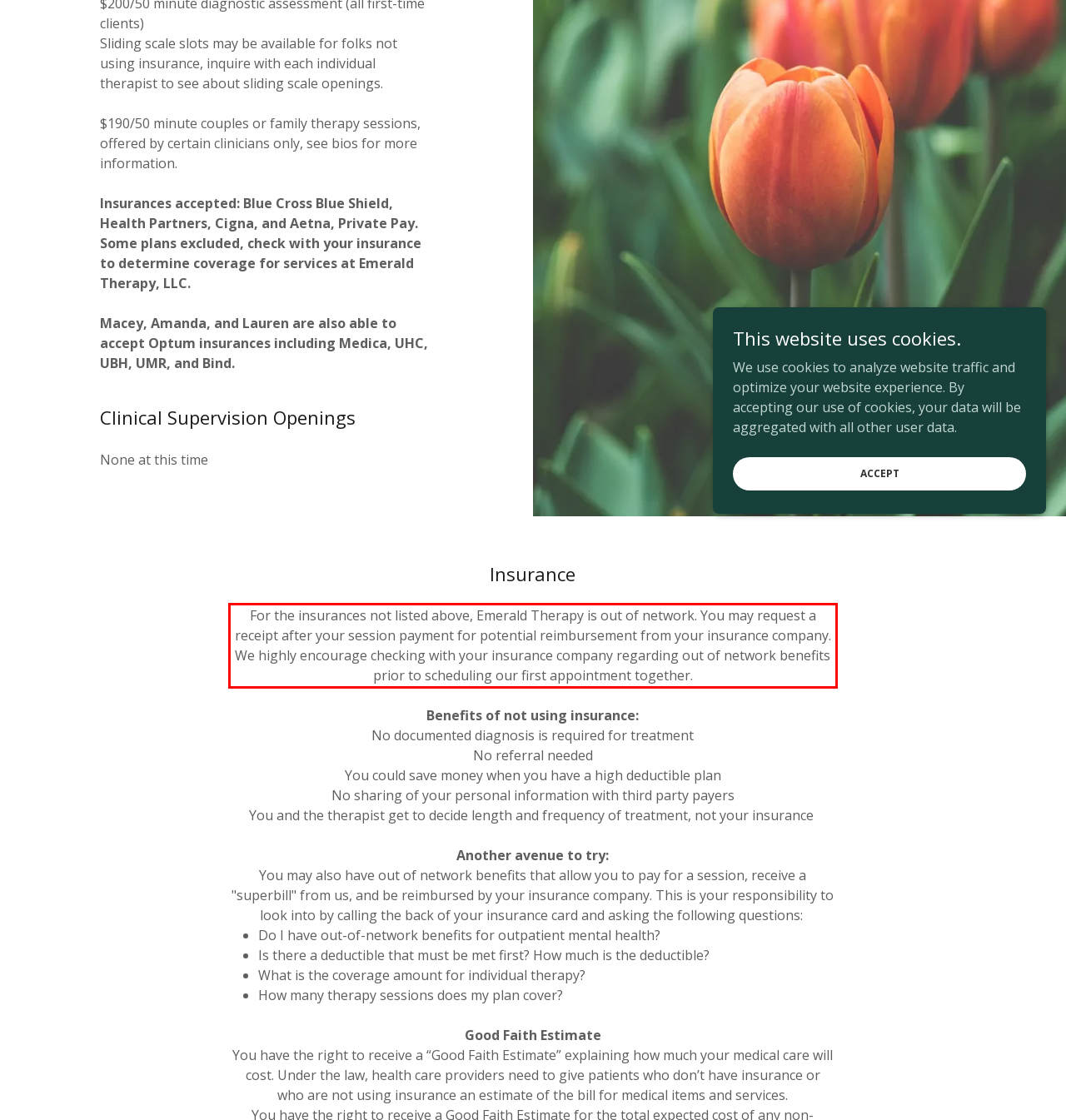You are given a screenshot of a webpage with a UI element highlighted by a red bounding box. Please perform OCR on the text content within this red bounding box.

For the insurances not listed above, Emerald Therapy is out of network. You may request a receipt after your session payment for potential reimbursement from your insurance company. We highly encourage checking with your insurance company regarding out of network benefits prior to scheduling our first appointment together.